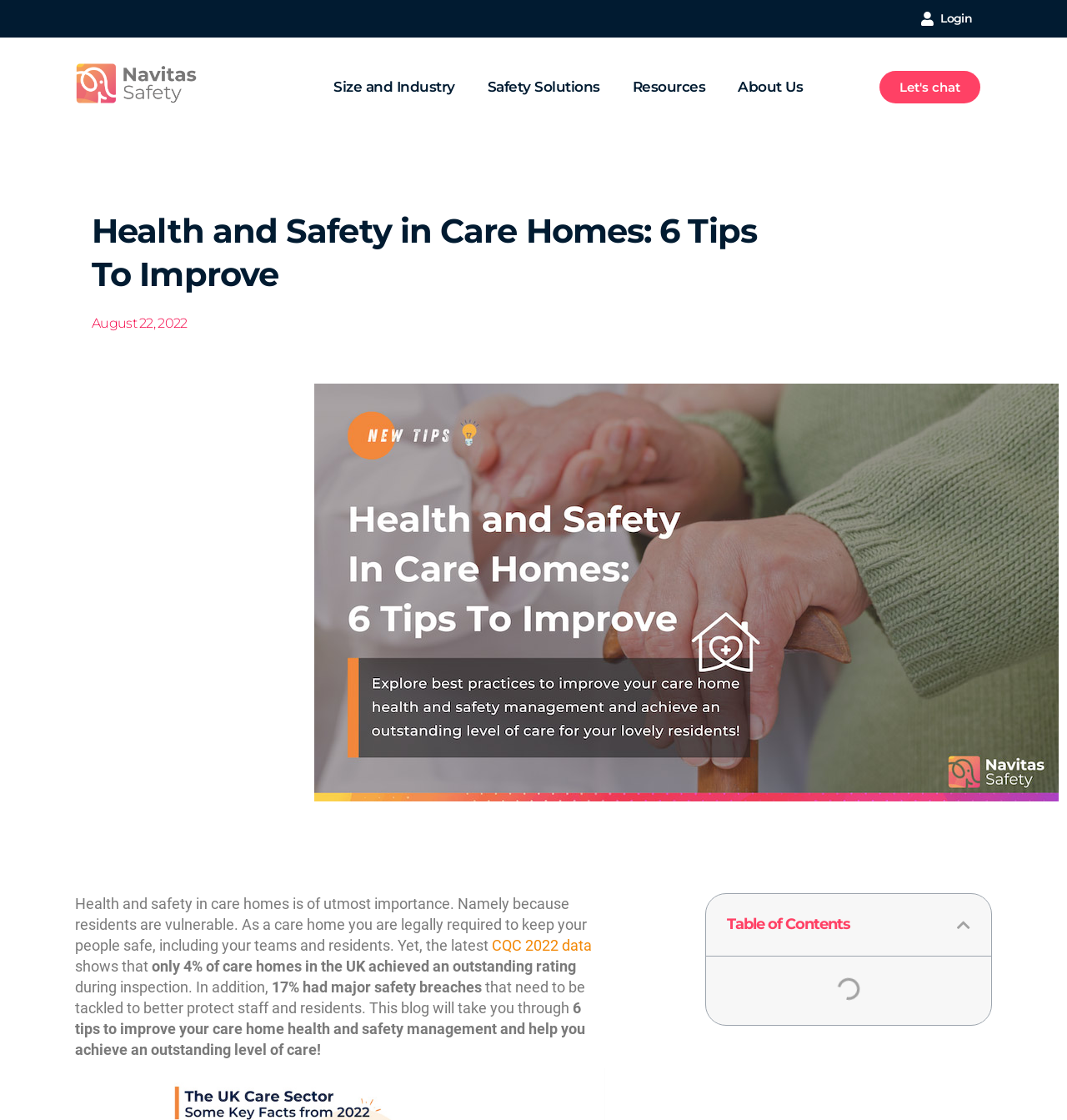Find the bounding box coordinates of the element to click in order to complete this instruction: "Click the Navitas Safety Logo". The bounding box coordinates must be four float numbers between 0 and 1, denoted as [left, top, right, bottom].

[0.051, 0.037, 0.202, 0.113]